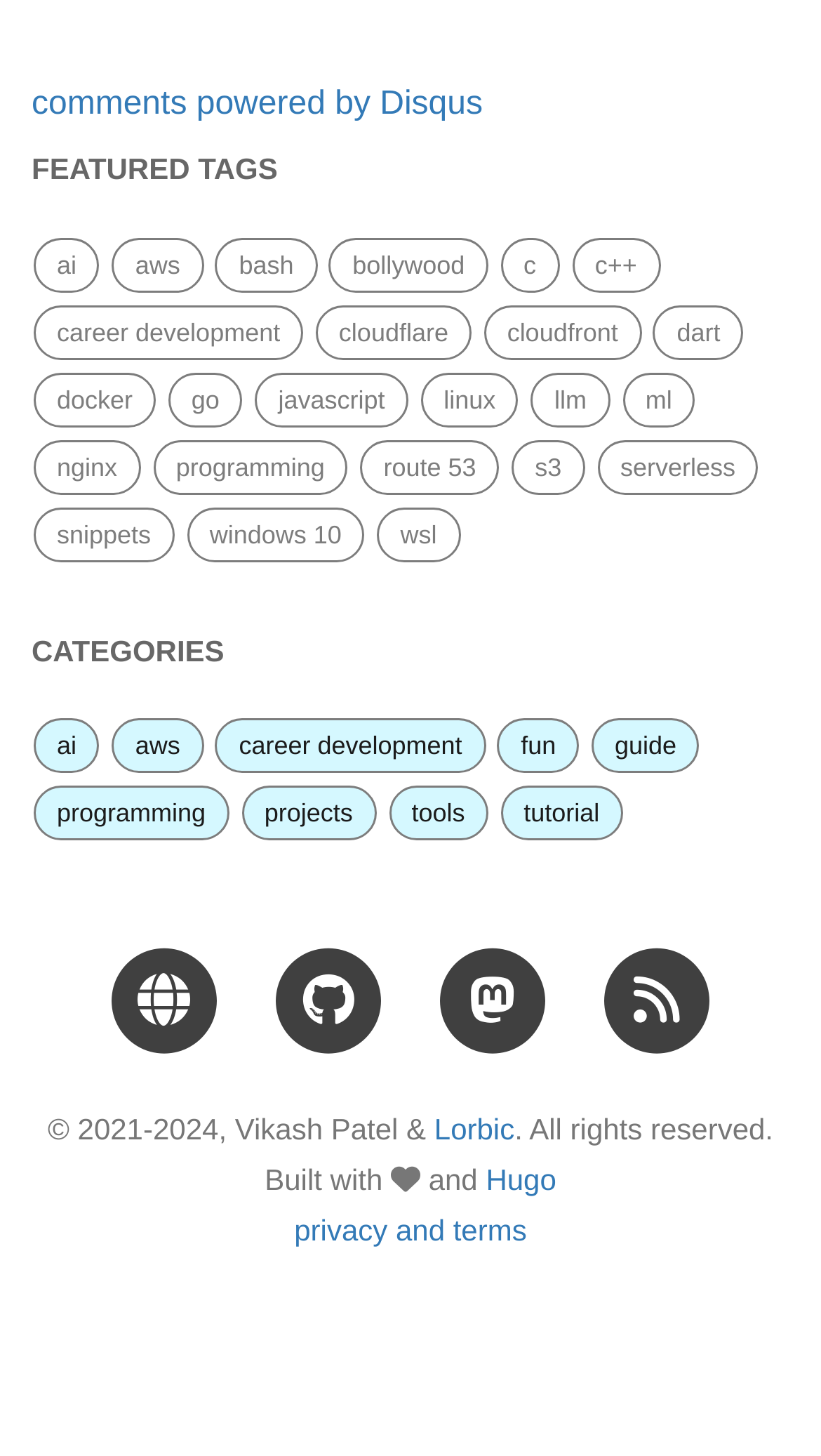Extract the bounding box of the UI element described as: "May 30, 2023".

None